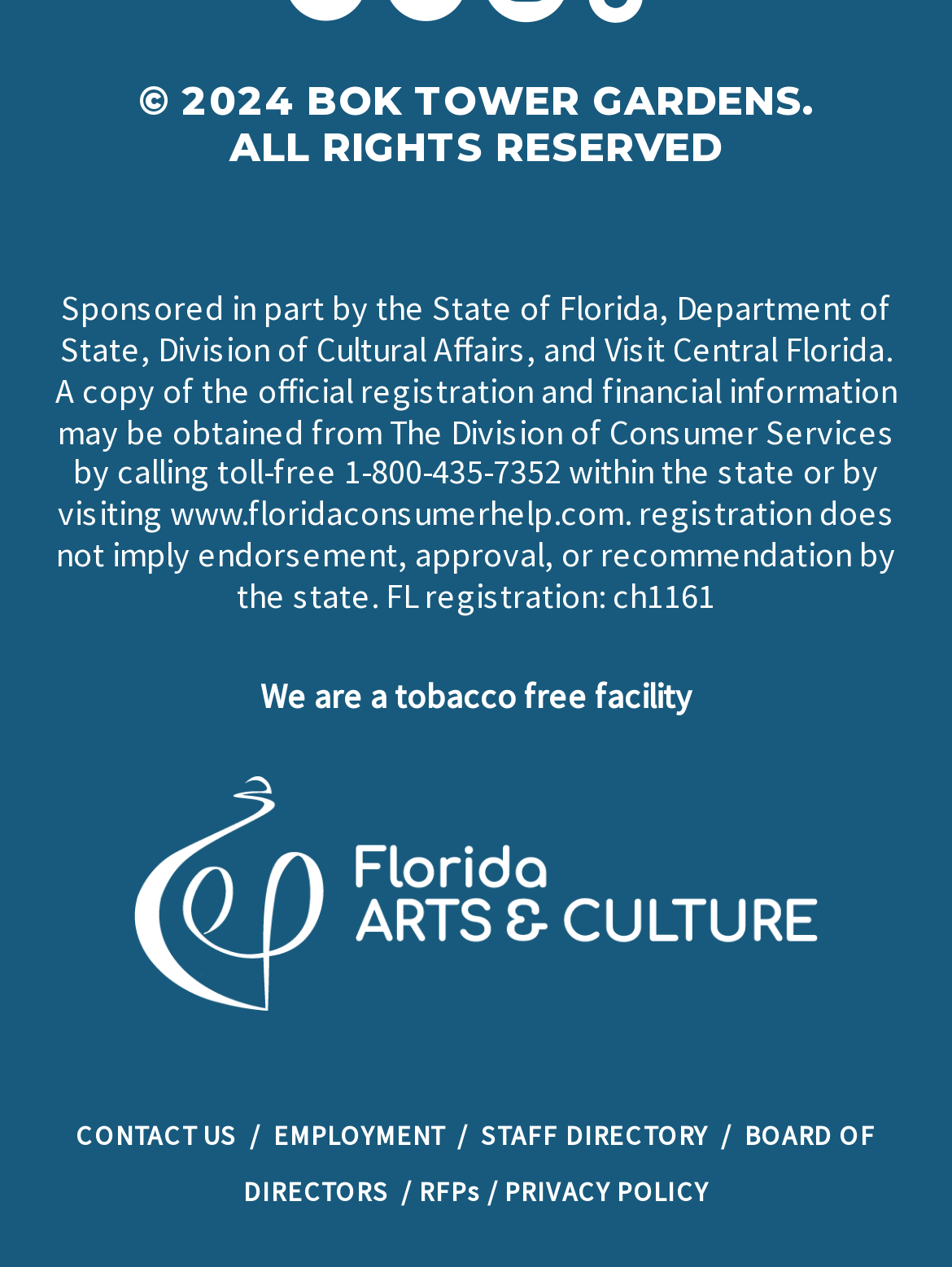Is the facility tobacco-free?
Identify the answer in the screenshot and reply with a single word or phrase.

Yes